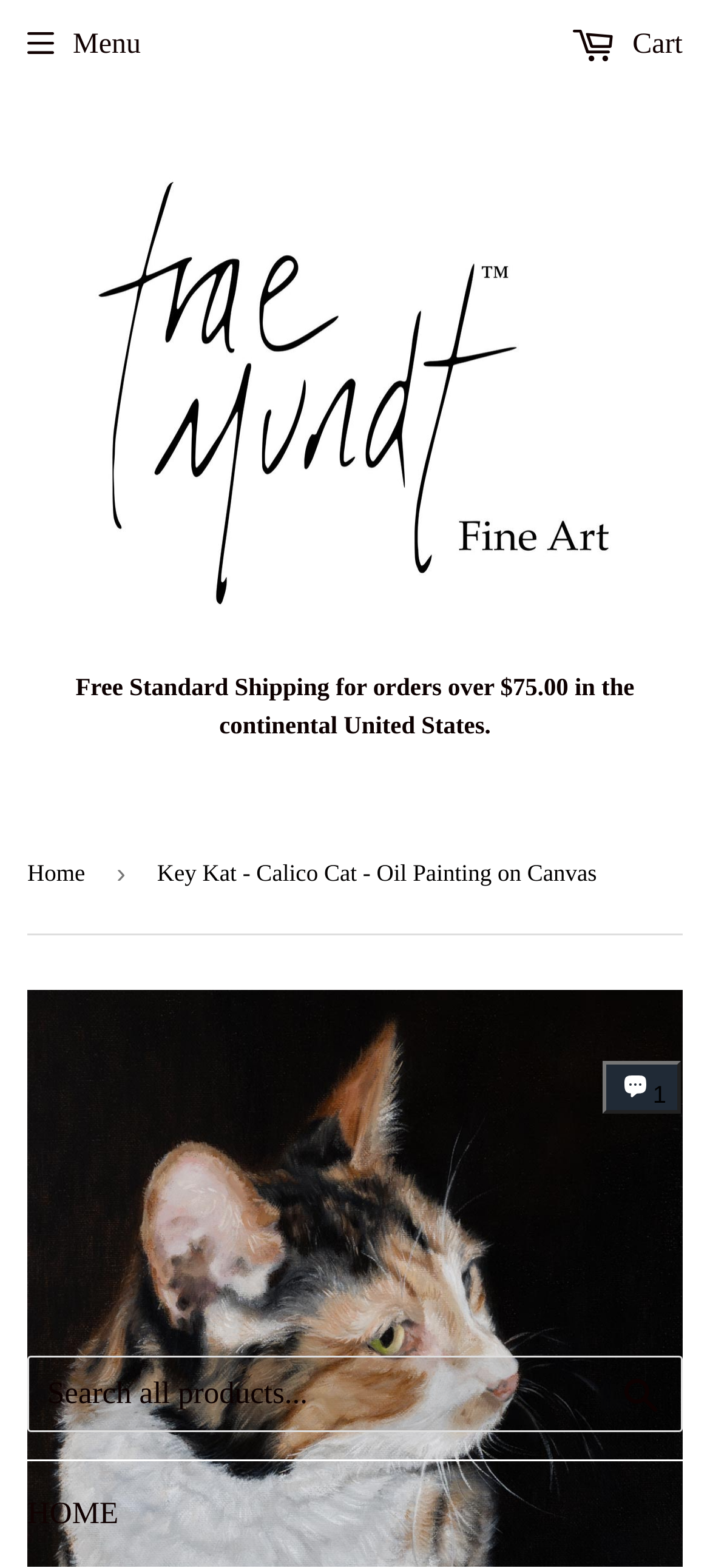Please provide the bounding box coordinates in the format (top-left x, top-left y, bottom-right x, bottom-right y). Remember, all values are floating point numbers between 0 and 1. What is the bounding box coordinate of the region described as: Cart 0

[0.541, 0.003, 0.961, 0.055]